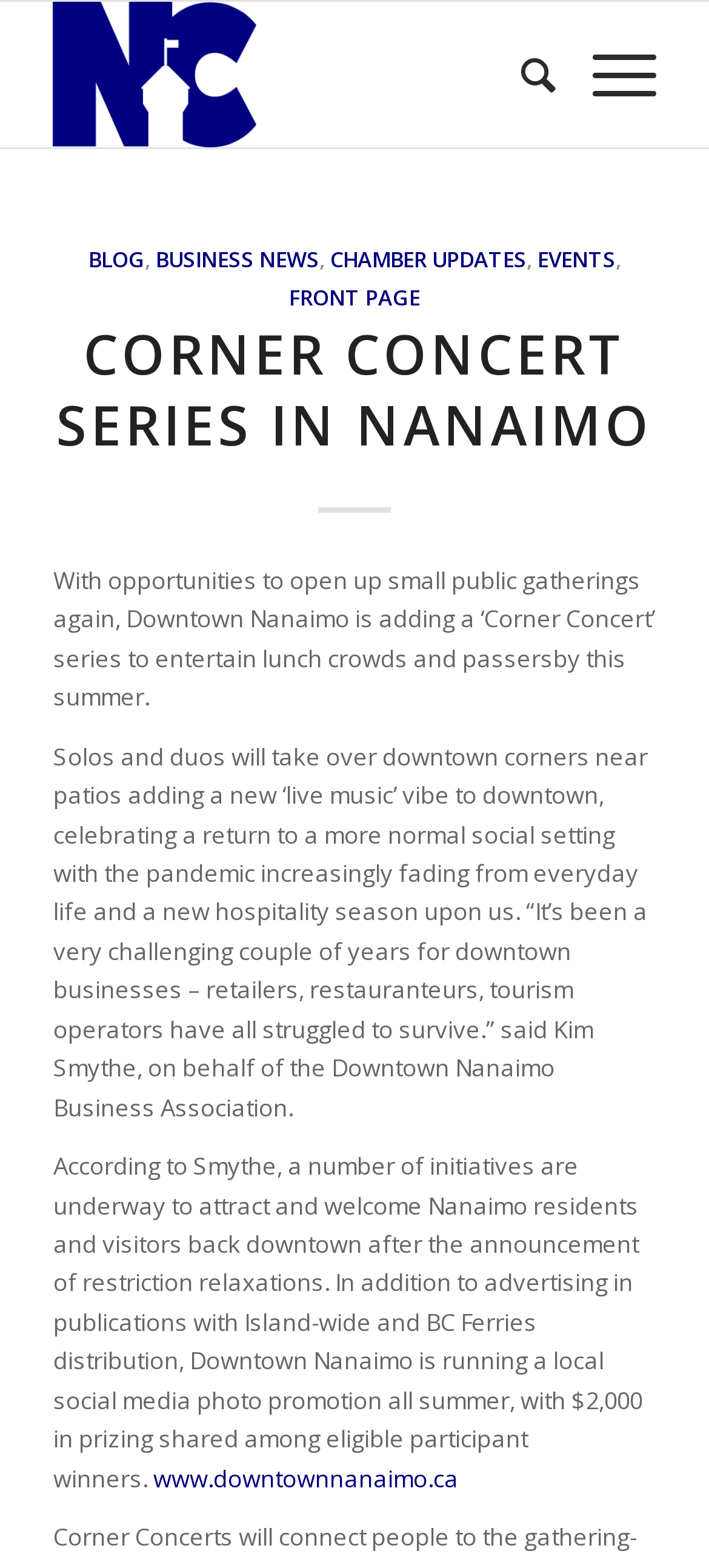Please give a short response to the question using one word or a phrase:
Who is quoted in the article?

Kim Smythe